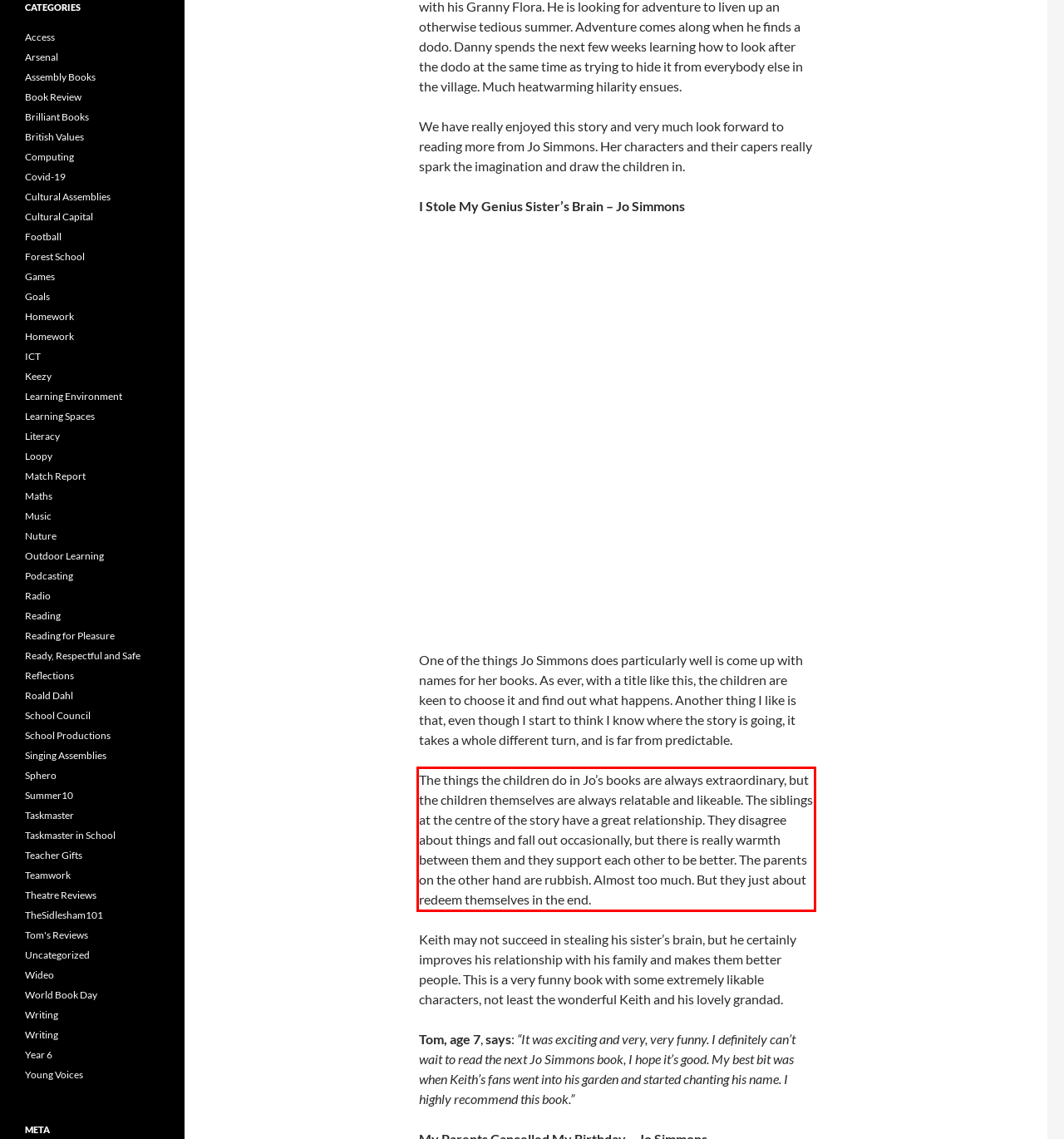You are provided with a webpage screenshot that includes a red rectangle bounding box. Extract the text content from within the bounding box using OCR.

The things the children do in Jo’s books are always extraordinary, but the children themselves are always relatable and likeable. The siblings at the centre of the story have a great relationship. They disagree about things and fall out occasionally, but there is really warmth between them and they support each other to be better. The parents on the other hand are rubbish. Almost too much. But they just about redeem themselves in the end.